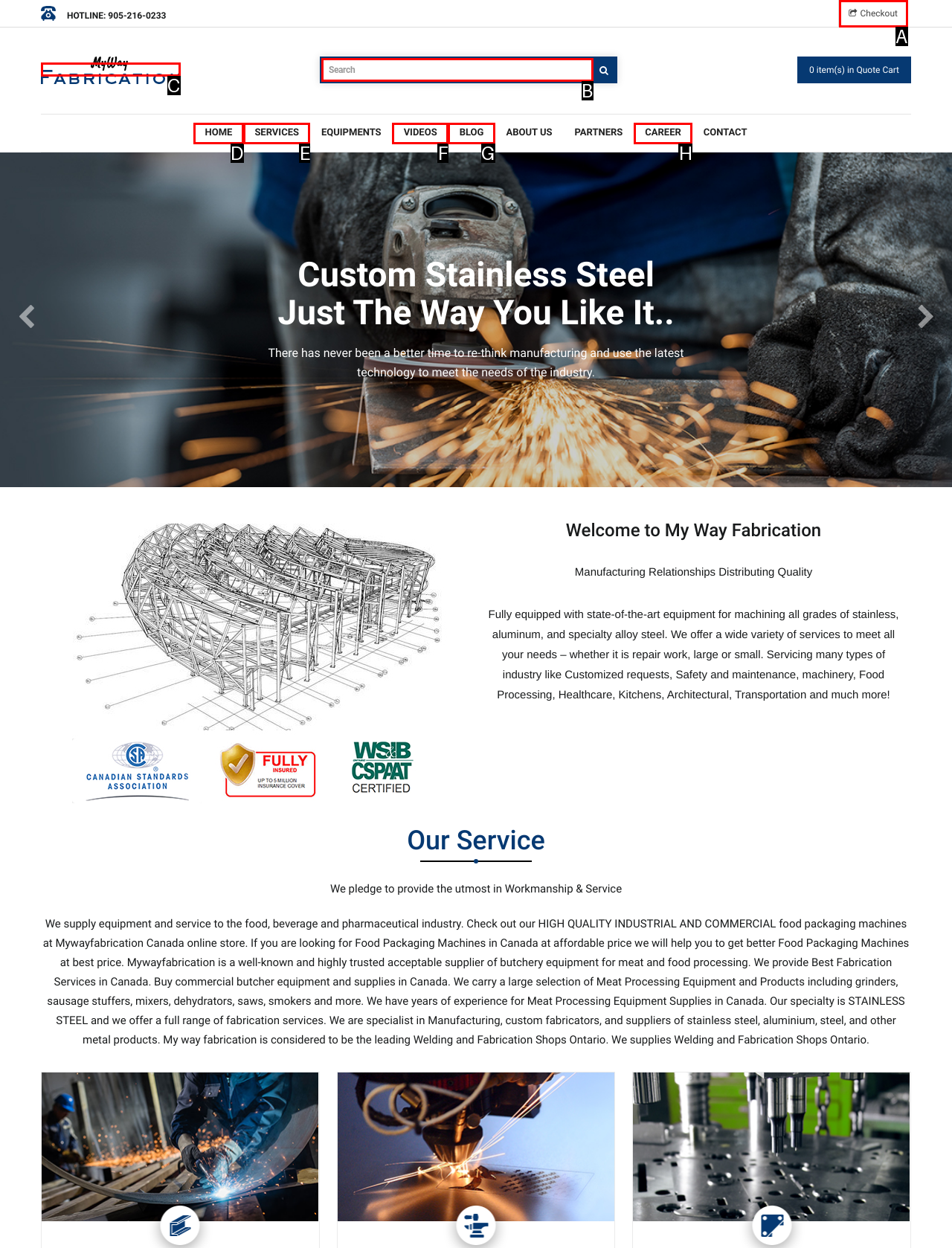Identify the appropriate choice to fulfill this task: Click the 'Meet Them' link
Respond with the letter corresponding to the correct option.

None